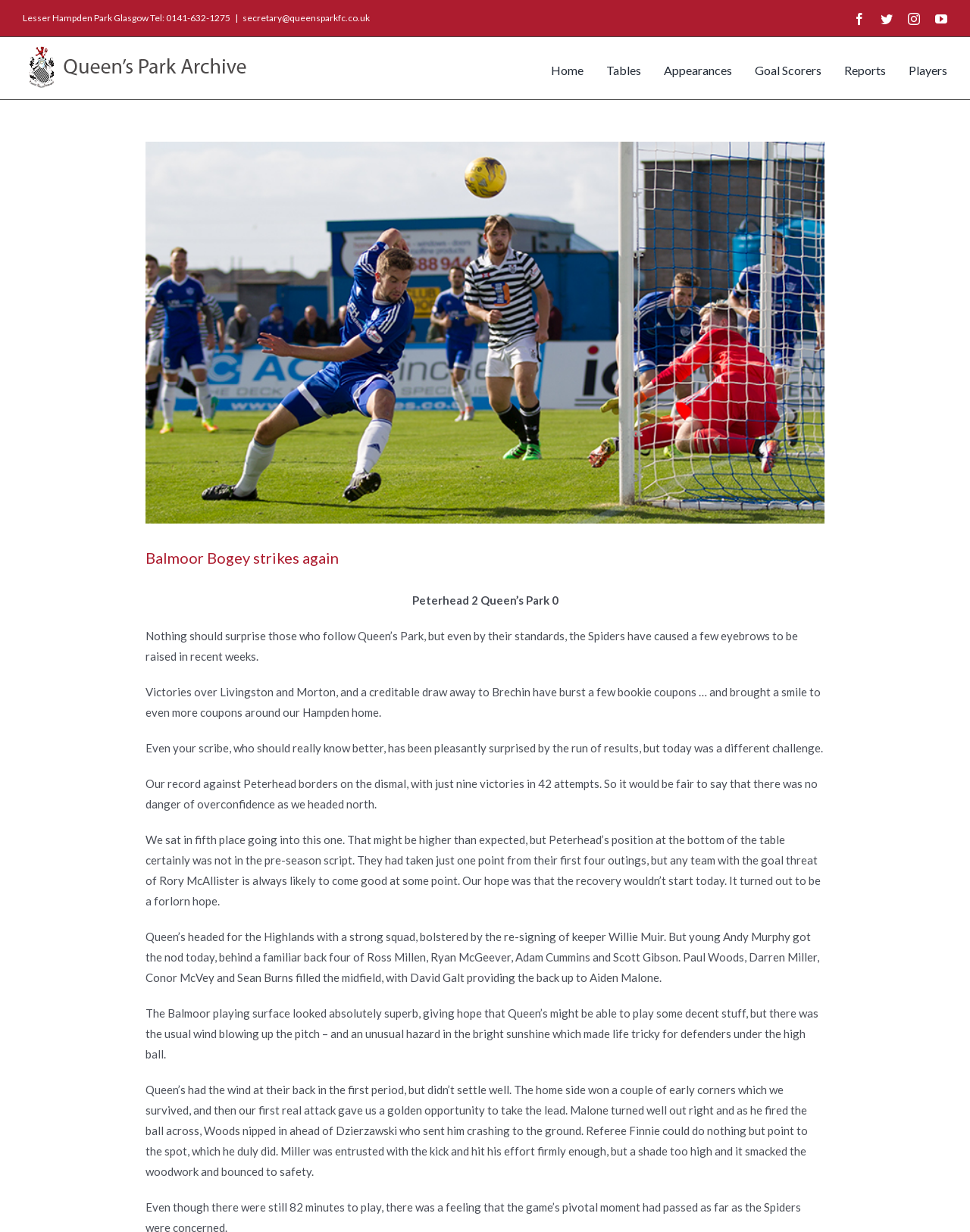Please identify the bounding box coordinates of the region to click in order to complete the given instruction: "Search for something". The coordinates should be four float numbers between 0 and 1, i.e., [left, top, right, bottom].

[0.568, 0.009, 0.948, 0.04]